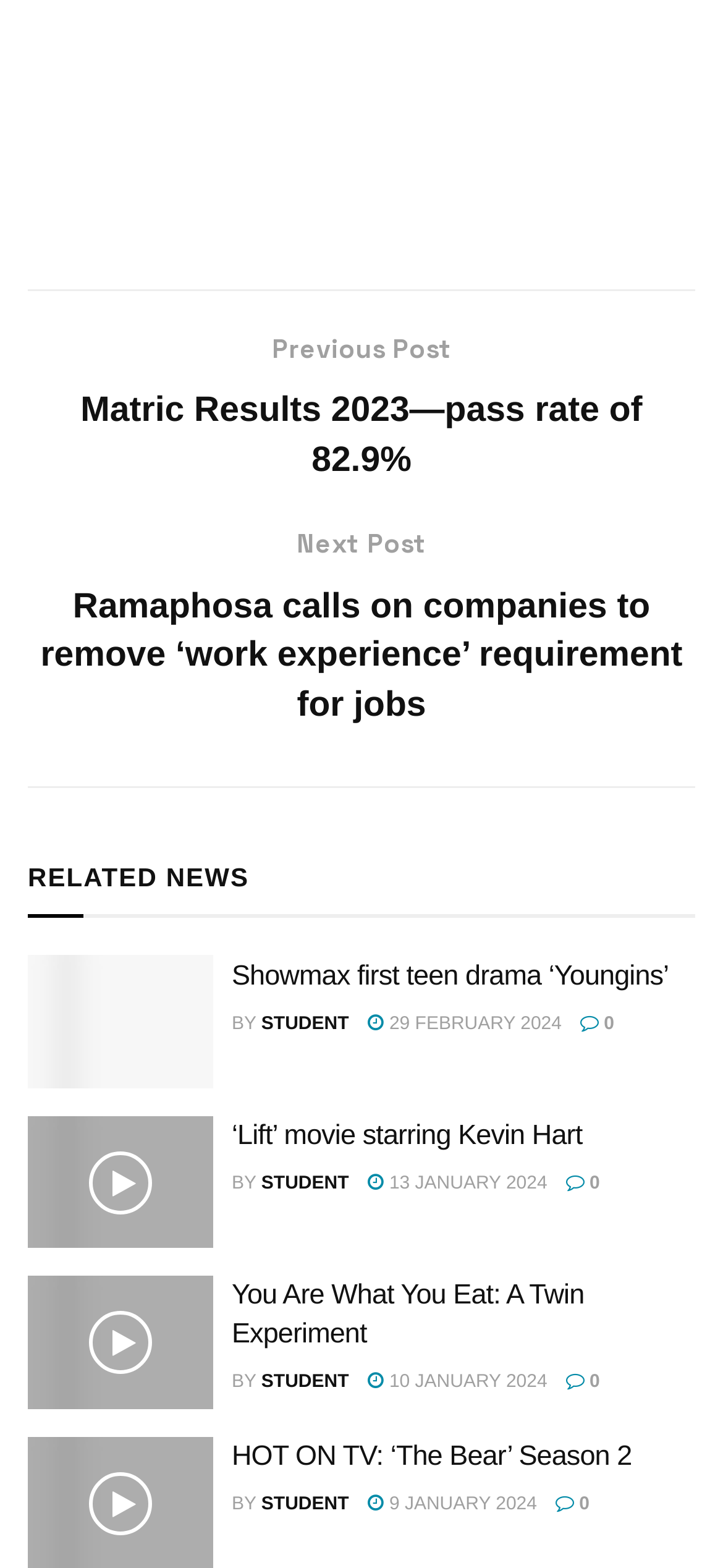Please locate the clickable area by providing the bounding box coordinates to follow this instruction: "Read the article about You Are What You Eat: A Twin Experiment".

[0.038, 0.814, 0.962, 0.899]